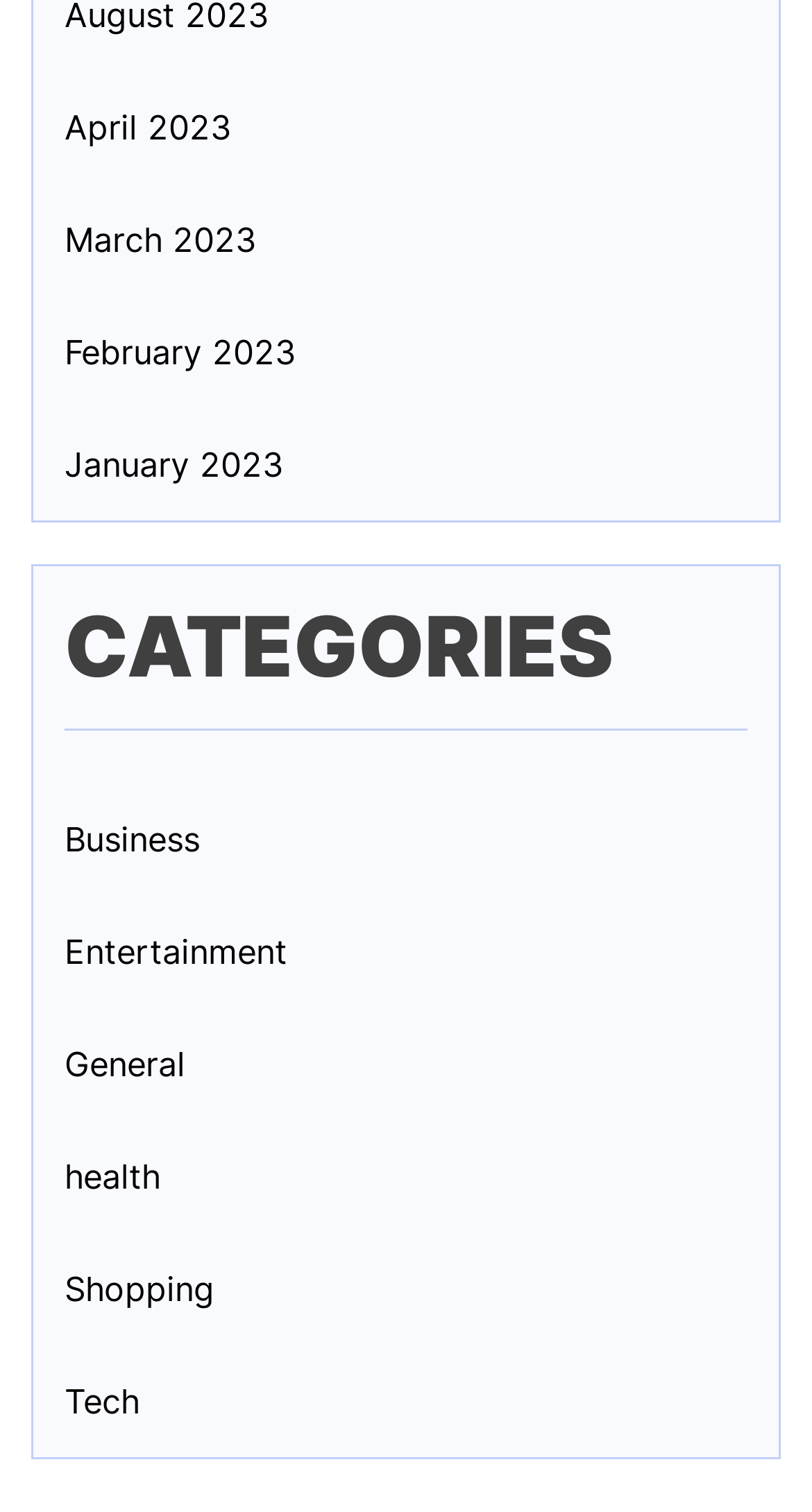Please identify the bounding box coordinates of where to click in order to follow the instruction: "Explore Entertainment news".

[0.079, 0.613, 0.354, 0.646]